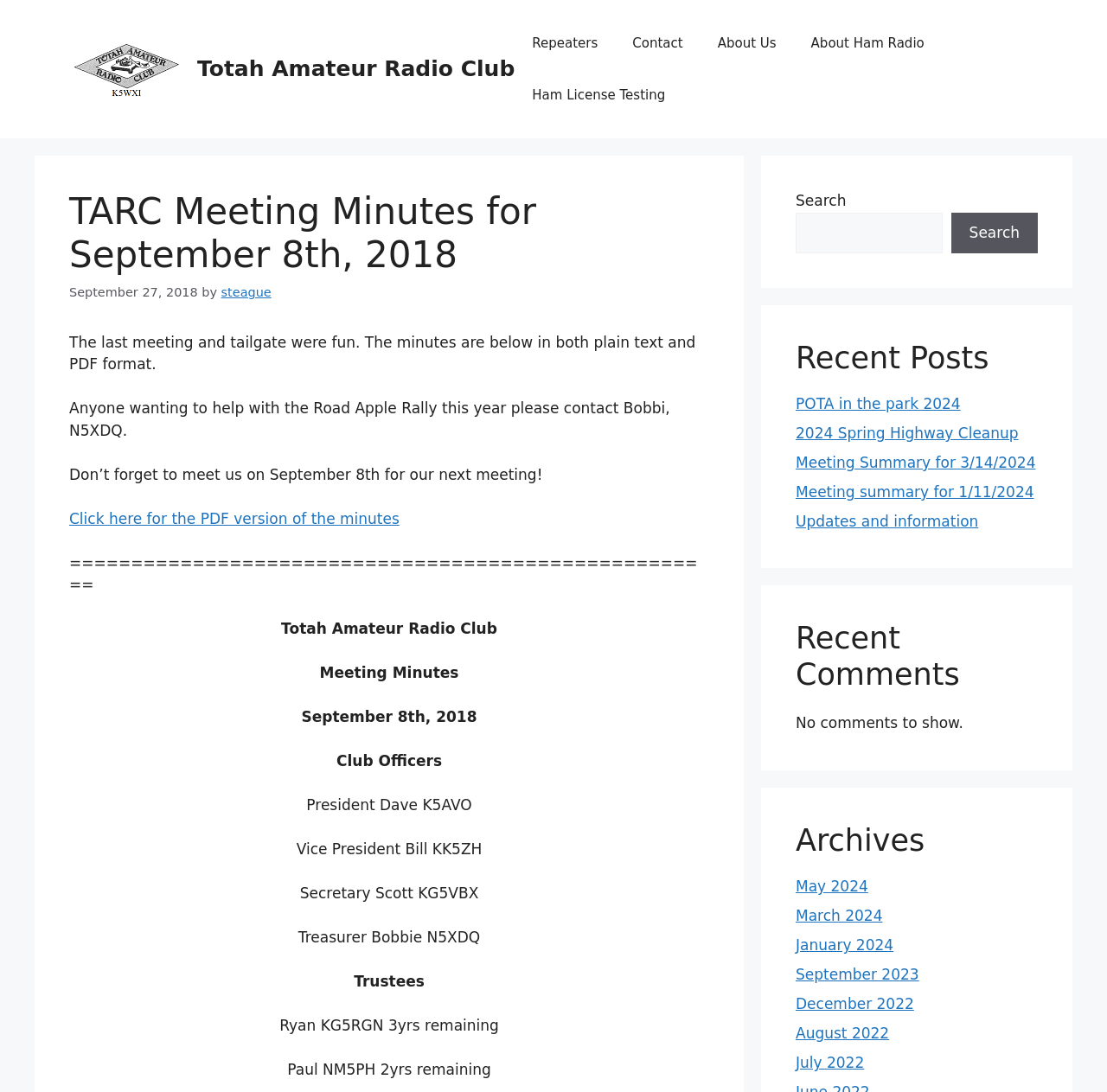Give a comprehensive overview of the webpage, including key elements.

The webpage is about the Totah Amateur Radio Club, specifically displaying the meeting minutes for September 8th, 2018. At the top, there is a banner with the site's name and a navigation menu with links to different sections of the website, including "Repeaters", "Contact", "About Us", and more.

Below the navigation menu, there is a heading that displays the title of the meeting minutes, followed by a paragraph of text that summarizes the meeting and provides information about the Road Apple Rally. There are also links to download the meeting minutes in PDF format.

The main content of the webpage is divided into sections, including "Club Officers", "Trustees", and "Meeting Minutes". Each section contains relevant information, such as the names and titles of the club officers and trustees, and the details of the meeting minutes.

On the right side of the webpage, there are three complementary sections. The first section displays a search bar with a button to search the website. The second section shows a list of recent posts, including links to articles with titles such as "POTA in the park 2024" and "Meeting Summary for 3/14/2024". The third section displays a list of recent comments, but it appears that there are no comments to show. Below that, there is a list of archives, with links to different months and years, such as "May 2024" and "September 2023".